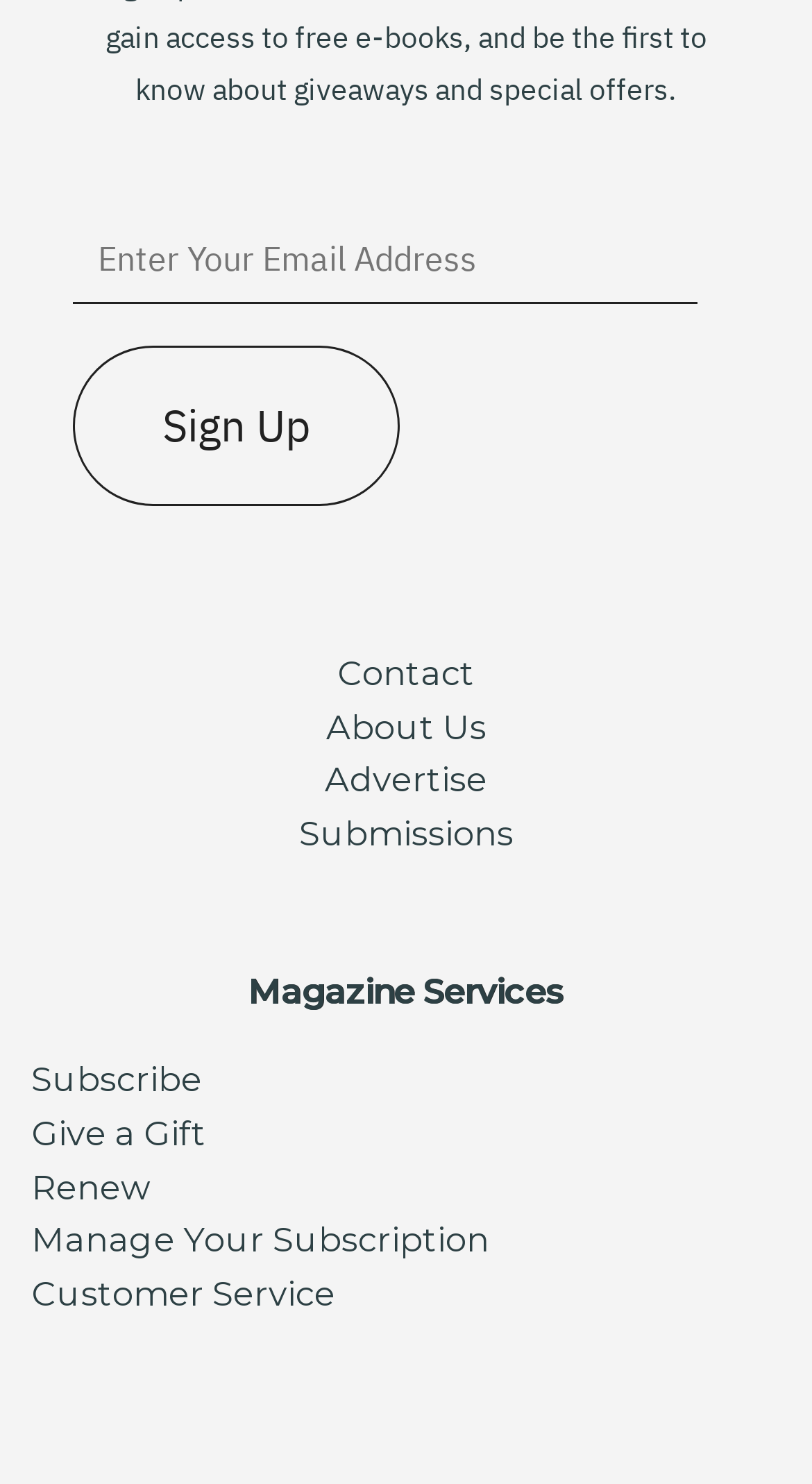Bounding box coordinates are specified in the format (top-left x, top-left y, bottom-right x, bottom-right y). All values are floating point numbers bounded between 0 and 1. Please provide the bounding box coordinate of the region this sentence describes: Renew

[0.038, 0.785, 0.185, 0.813]